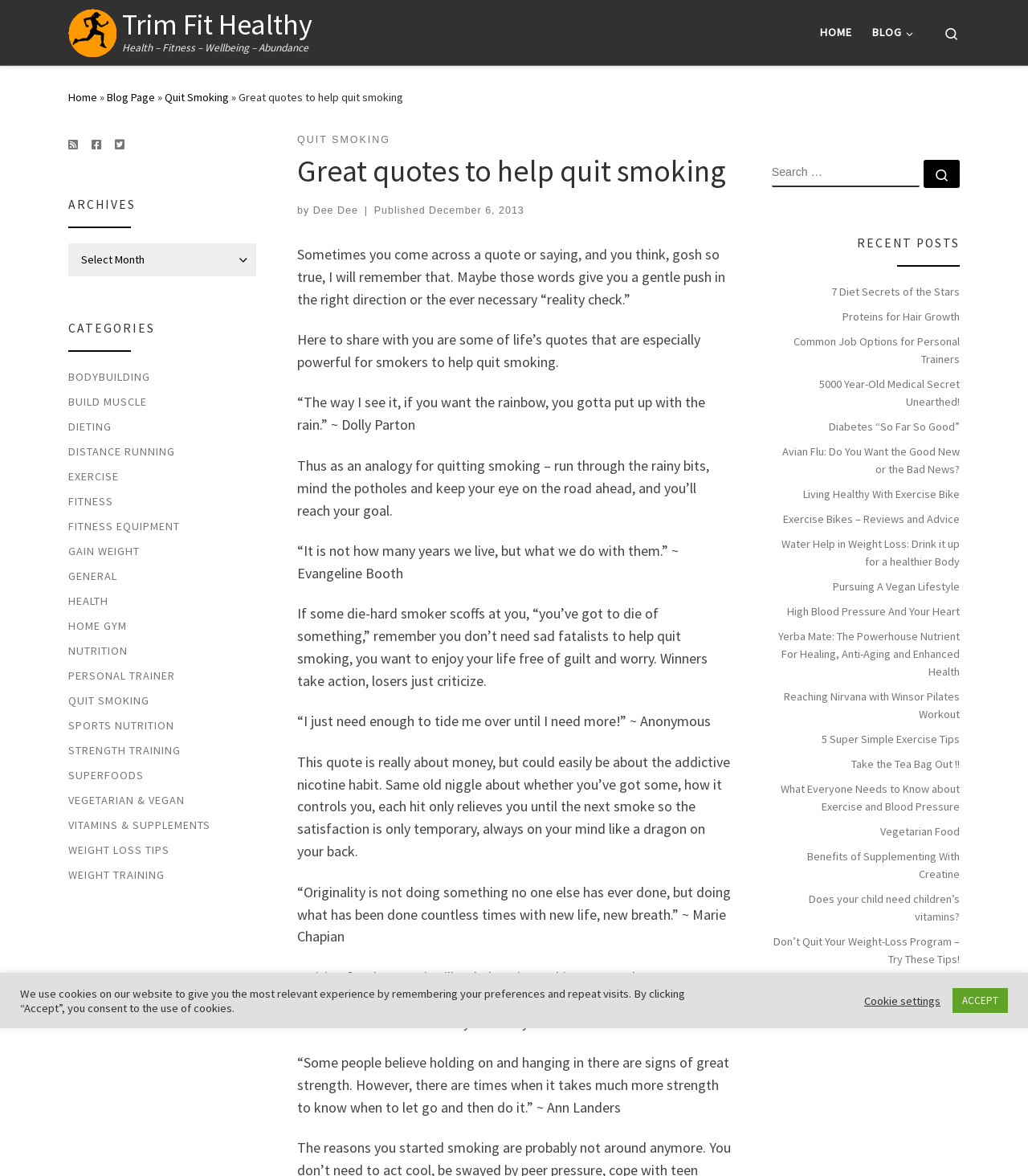Who is the author of the blog post?
Please use the image to deliver a detailed and complete answer.

I found the author's name by looking at the link element with the text 'Dee Dee' which is located below the title of the blog post.